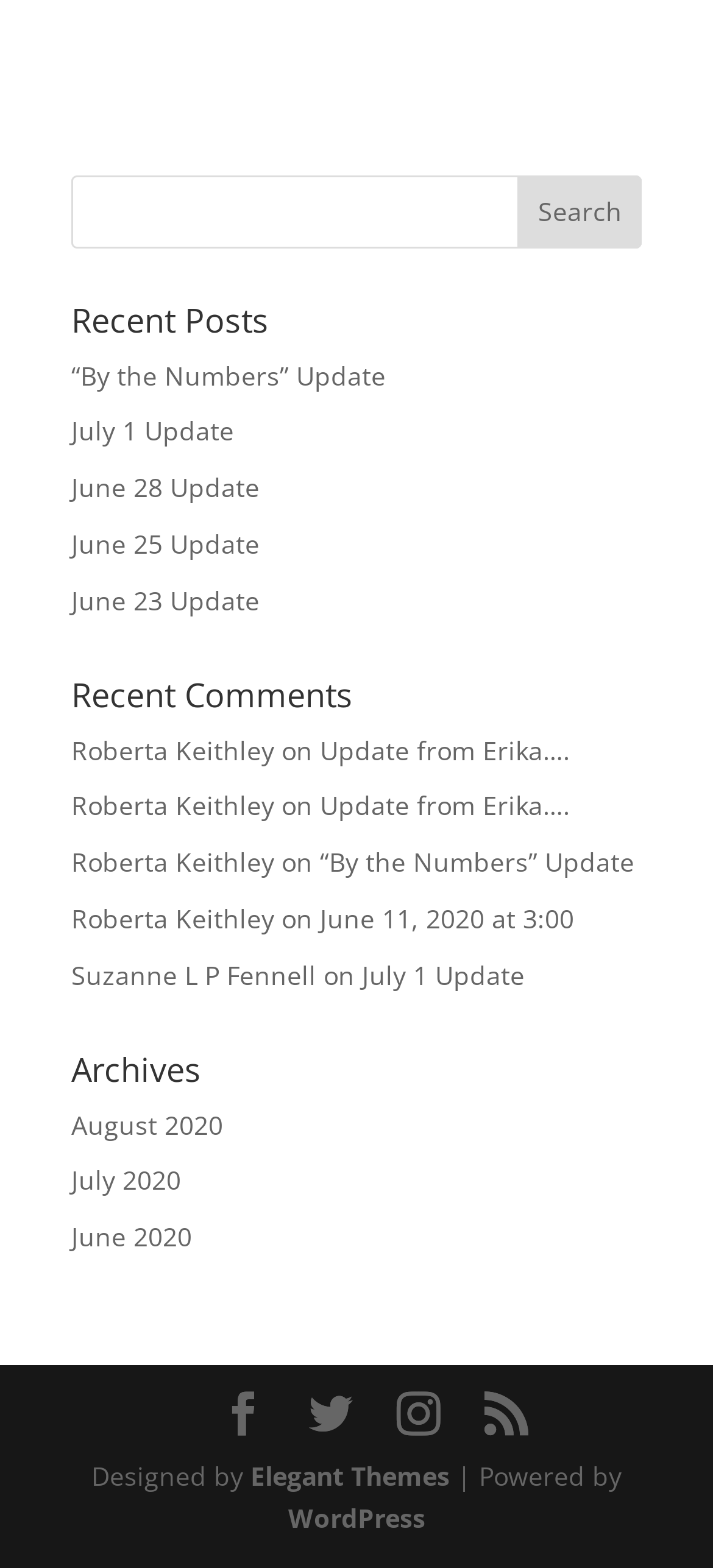Provide a short answer using a single word or phrase for the following question: 
What is the platform used to power the website?

WordPress